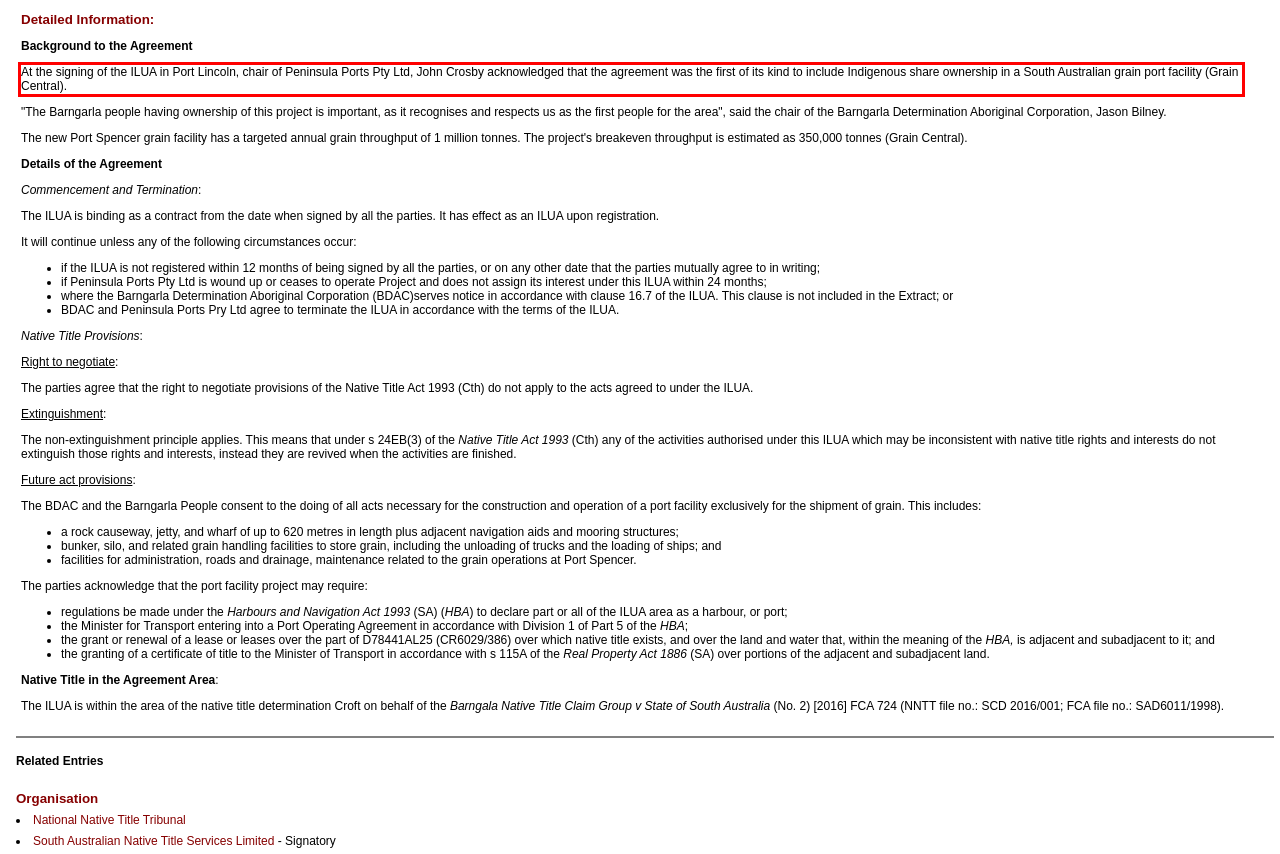Given a screenshot of a webpage with a red bounding box, extract the text content from the UI element inside the red bounding box.

At the signing of the ILUA in Port Lincoln, chair of Peninsula Ports Pty Ltd, John Crosby acknowledged that the agreement was the first of its kind to include Indigenous share ownership in a South Australian grain port facility (Grain Central).